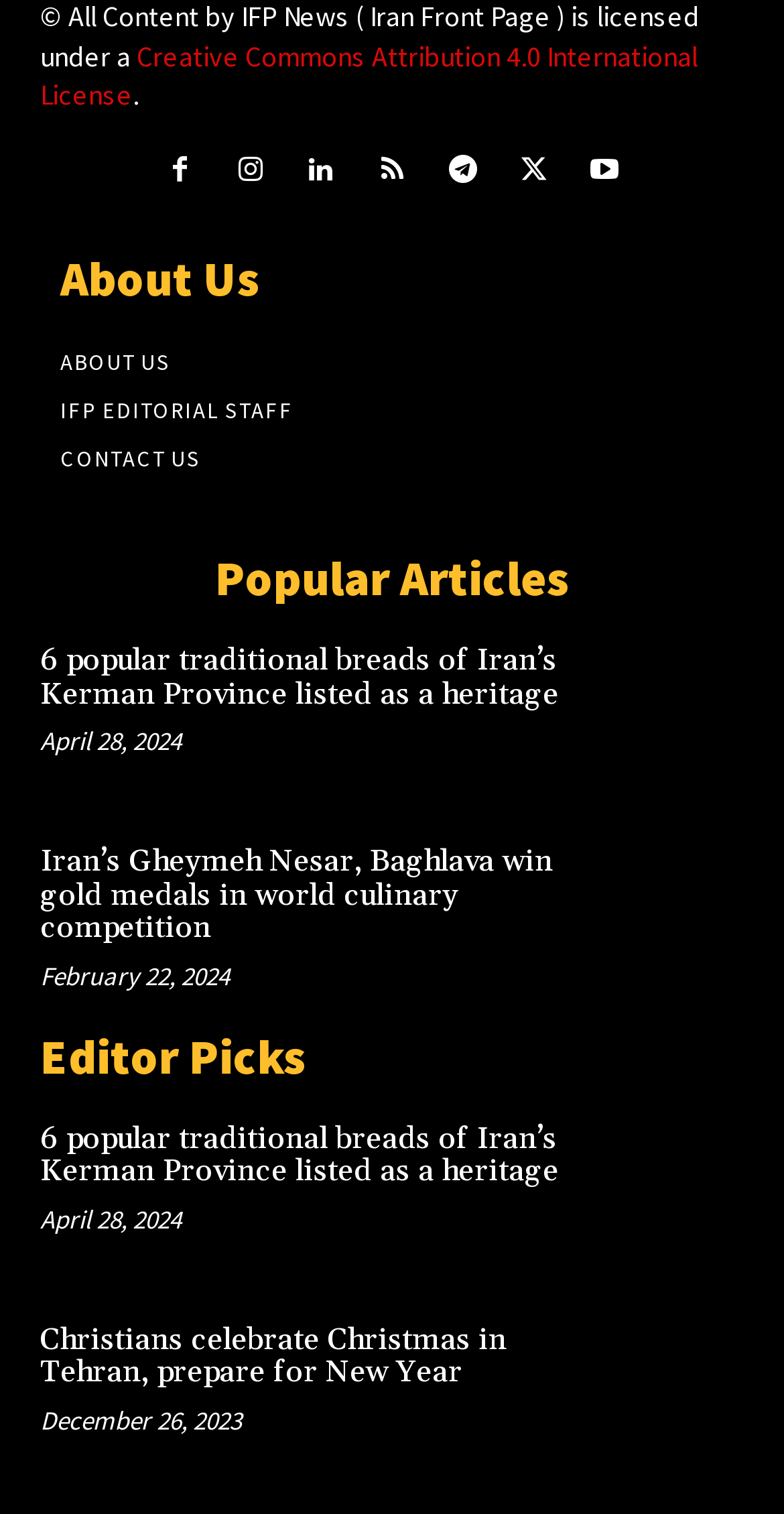Show the bounding box coordinates of the region that should be clicked to follow the instruction: "Click on About Us."

[0.077, 0.164, 0.331, 0.209]